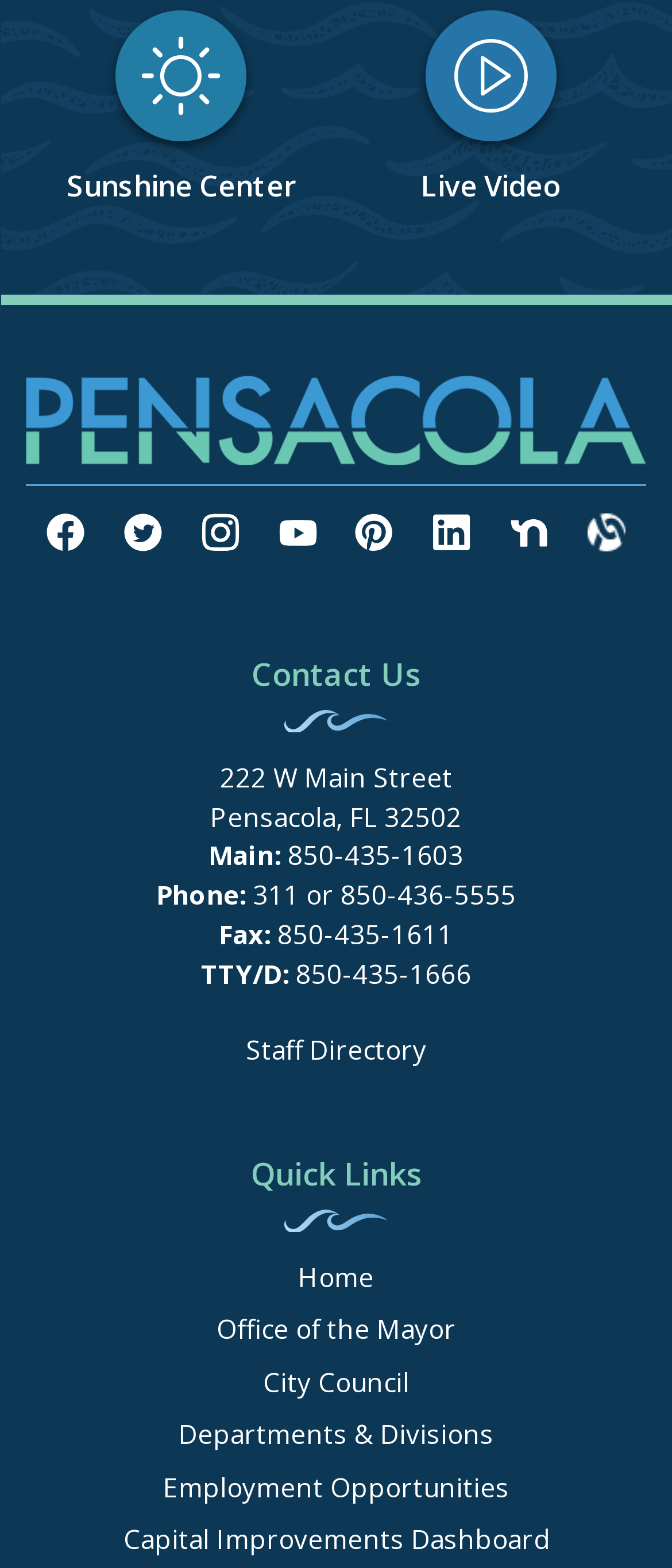Mark the bounding box of the element that matches the following description: "Yum".

None